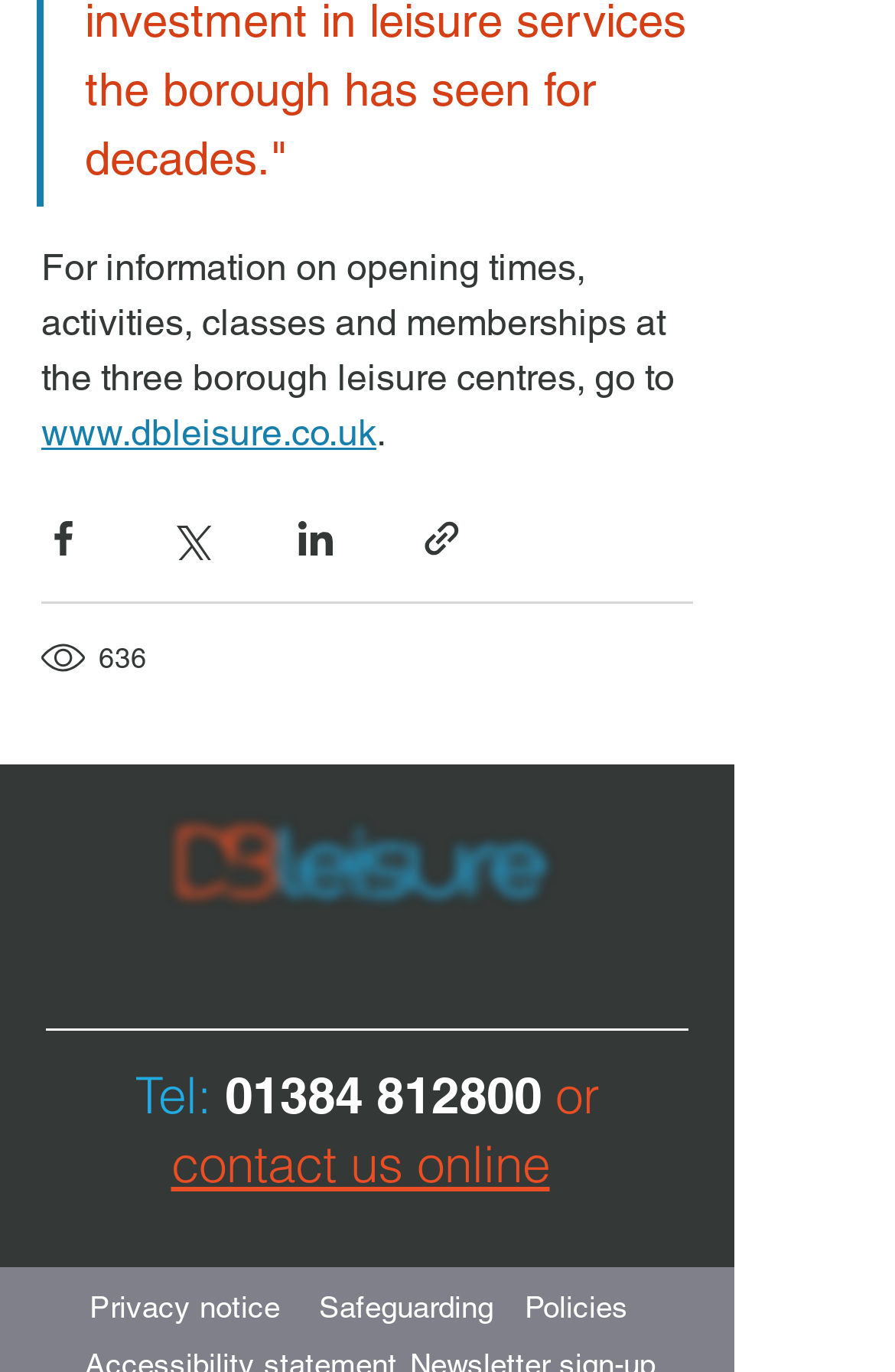Can you find the bounding box coordinates for the UI element given this description: "Safeguarding"? Provide the coordinates as four float numbers between 0 and 1: [left, top, right, bottom].

[0.356, 0.933, 0.549, 0.974]